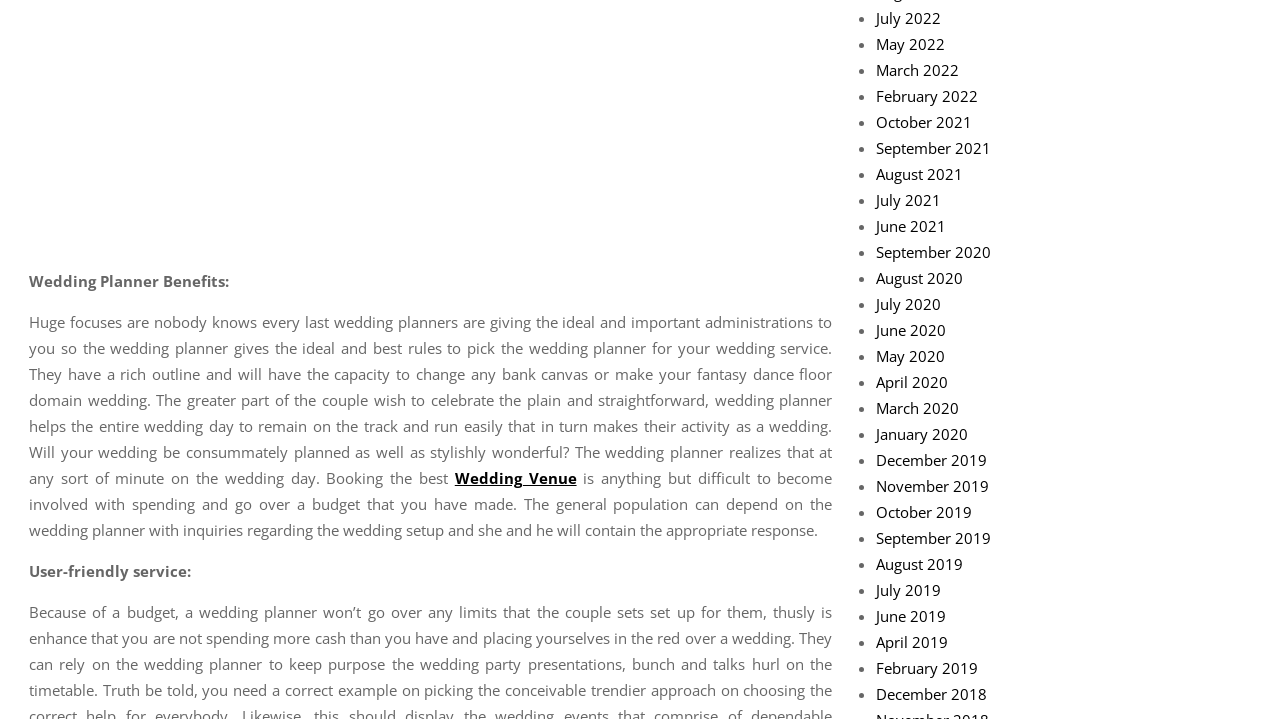Provide a brief response to the question using a single word or phrase: 
What is the purpose of a wedding planner?

To plan and organize weddings